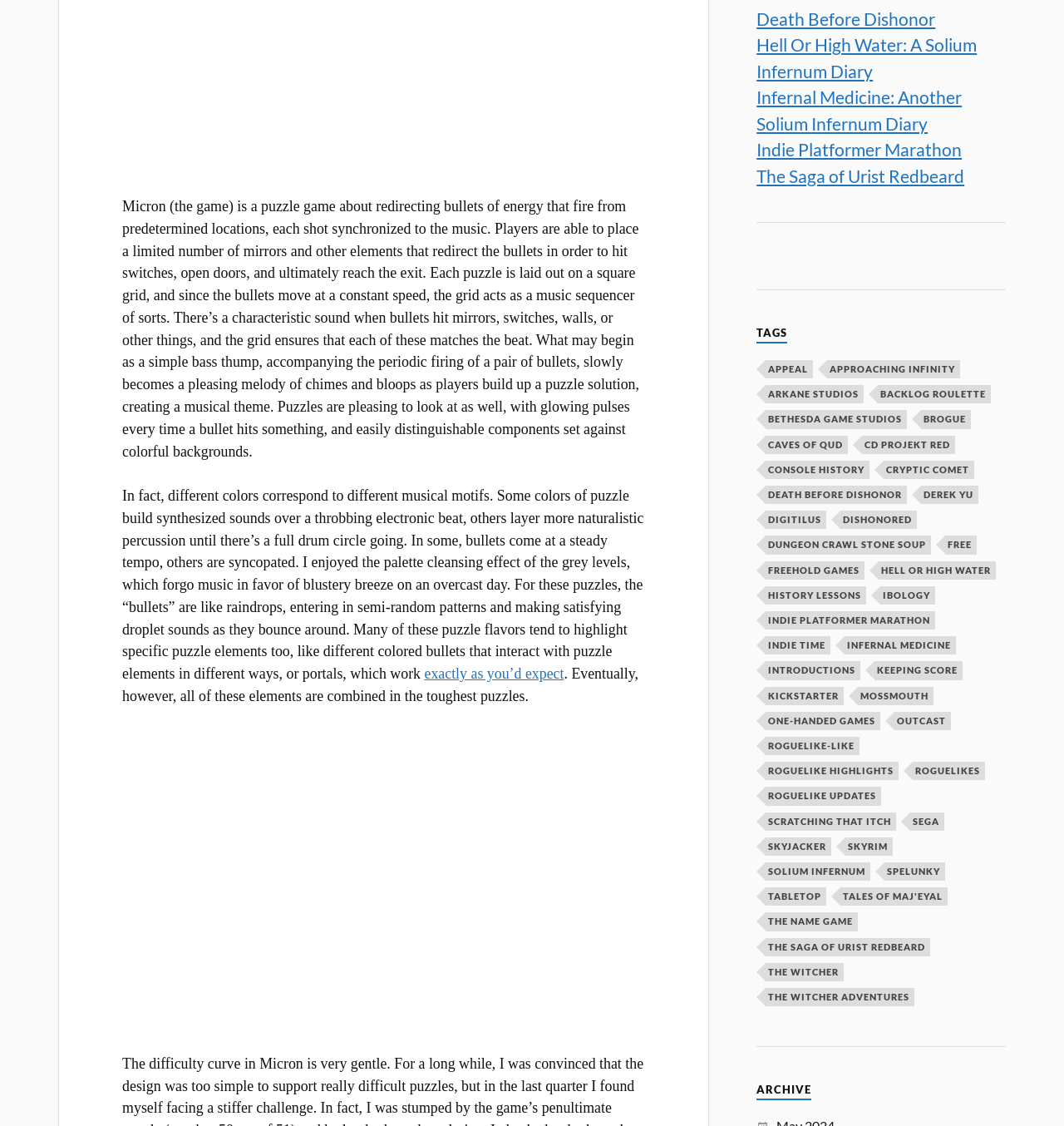What is the purpose of mirrors in the game?
Please give a detailed and elaborate explanation in response to the question.

The text description mentions that players can place a limited number of mirrors and other elements that redirect the bullets in order to hit switches, open doors, and ultimately reach the exit.